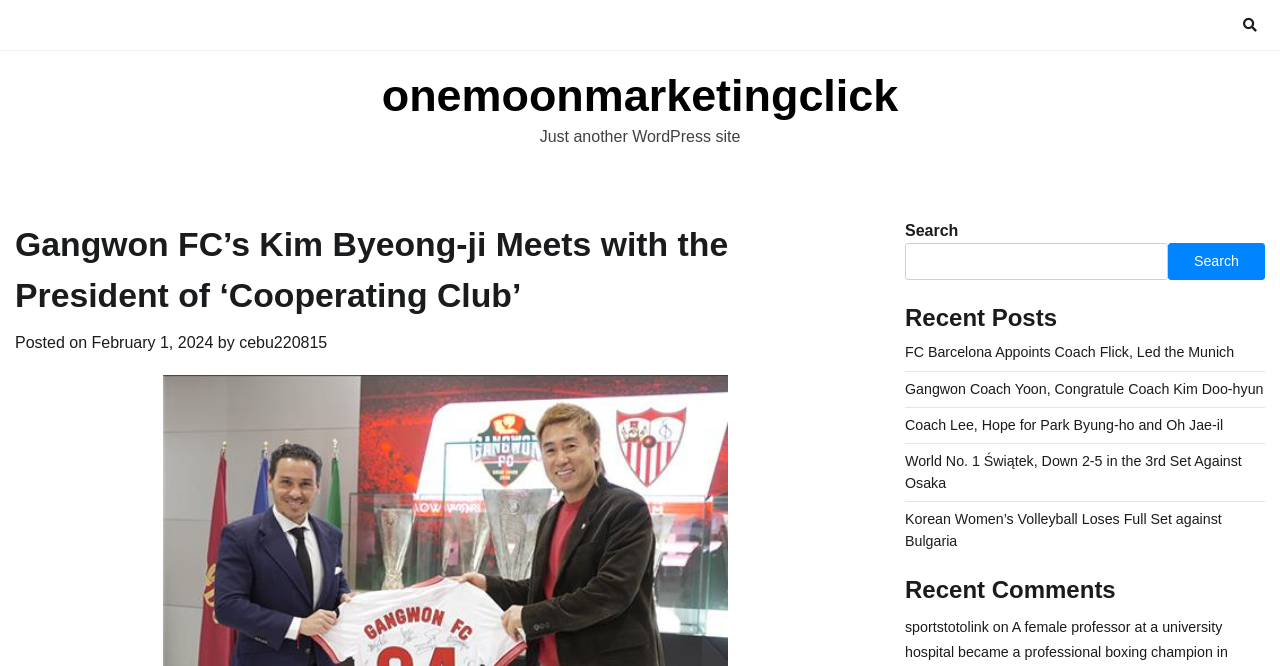Give a comprehensive overview of the webpage, including key elements.

The webpage appears to be a news article or blog post about Gangwon FC's CEO Kim Byeong-ji meeting with José Maria del Nido Carrasco. At the top of the page, there is a header with the title "Gangwon FC's Kim Byeong-ji Meets with Cooperating Club". Below the header, there is a small text "Just another WordPress site".

On the left side of the page, there is a section with a heading "Gangwon FC’s Kim Byeong-ji Meets with the President of ‘Cooperating Club’", which is likely the main article title. Below this heading, there is a line of text indicating the post date, "Posted on February 1, 2024", and the author, "cebu220815".

On the right side of the page, there is a search bar with a button labeled "Search". Below the search bar, there is a section with a heading "Recent Posts", which lists several news article links, including "FC Barcelona Appoints Coach Flick, Led the Munich", "Gangwon Coach Yoon, Congratule Coach Kim Doo-hyun", and others.

Further down the page, there is another section with a heading "Recent Comments", which lists a single comment link "sportstotolink" with a timestamp "on". There are also several links and icons scattered throughout the page, including a Facebook icon at the top-right corner.